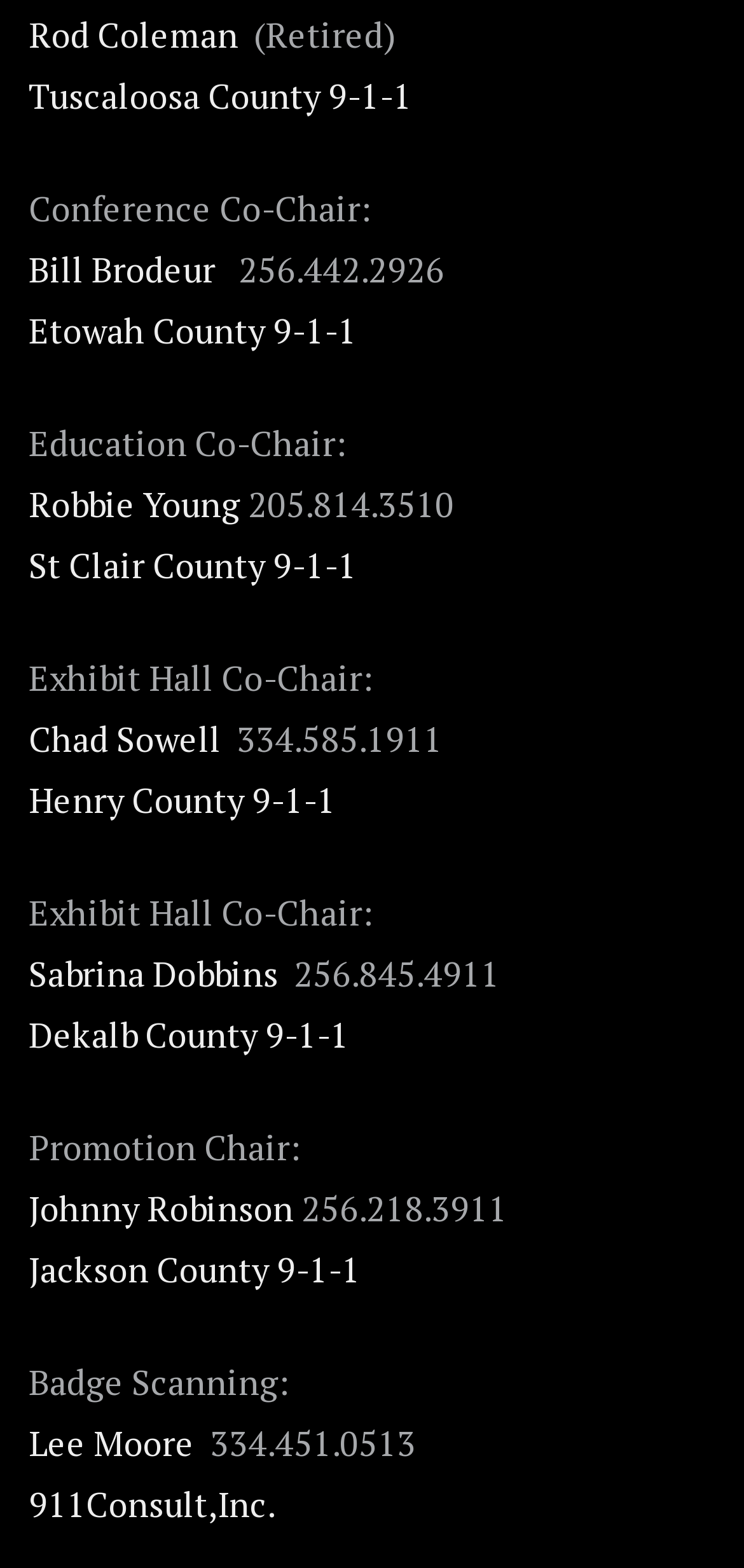Using the element description provided, determine the bounding box coordinates in the format (top-left x, top-left y, bottom-right x, bottom-right y). Ensure that all values are floating point numbers between 0 and 1. Element description: (314) 884-6058

None